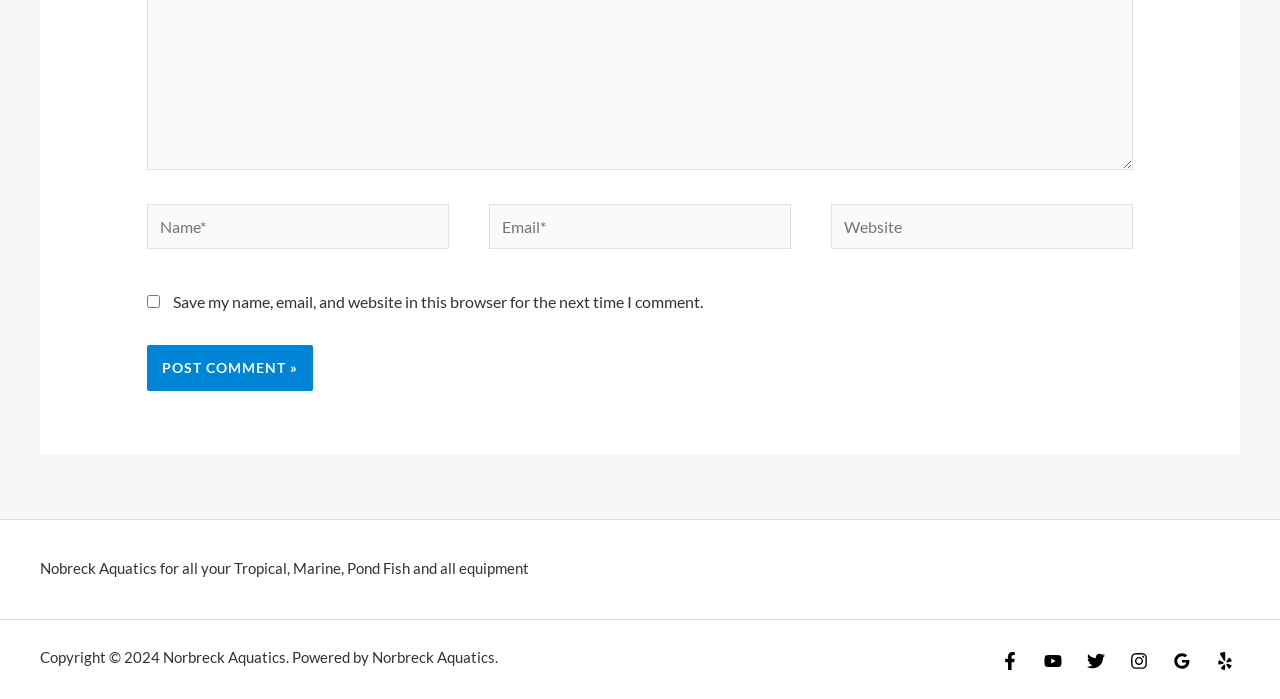Identify the bounding box coordinates of the specific part of the webpage to click to complete this instruction: "Input your email".

[0.382, 0.292, 0.618, 0.356]